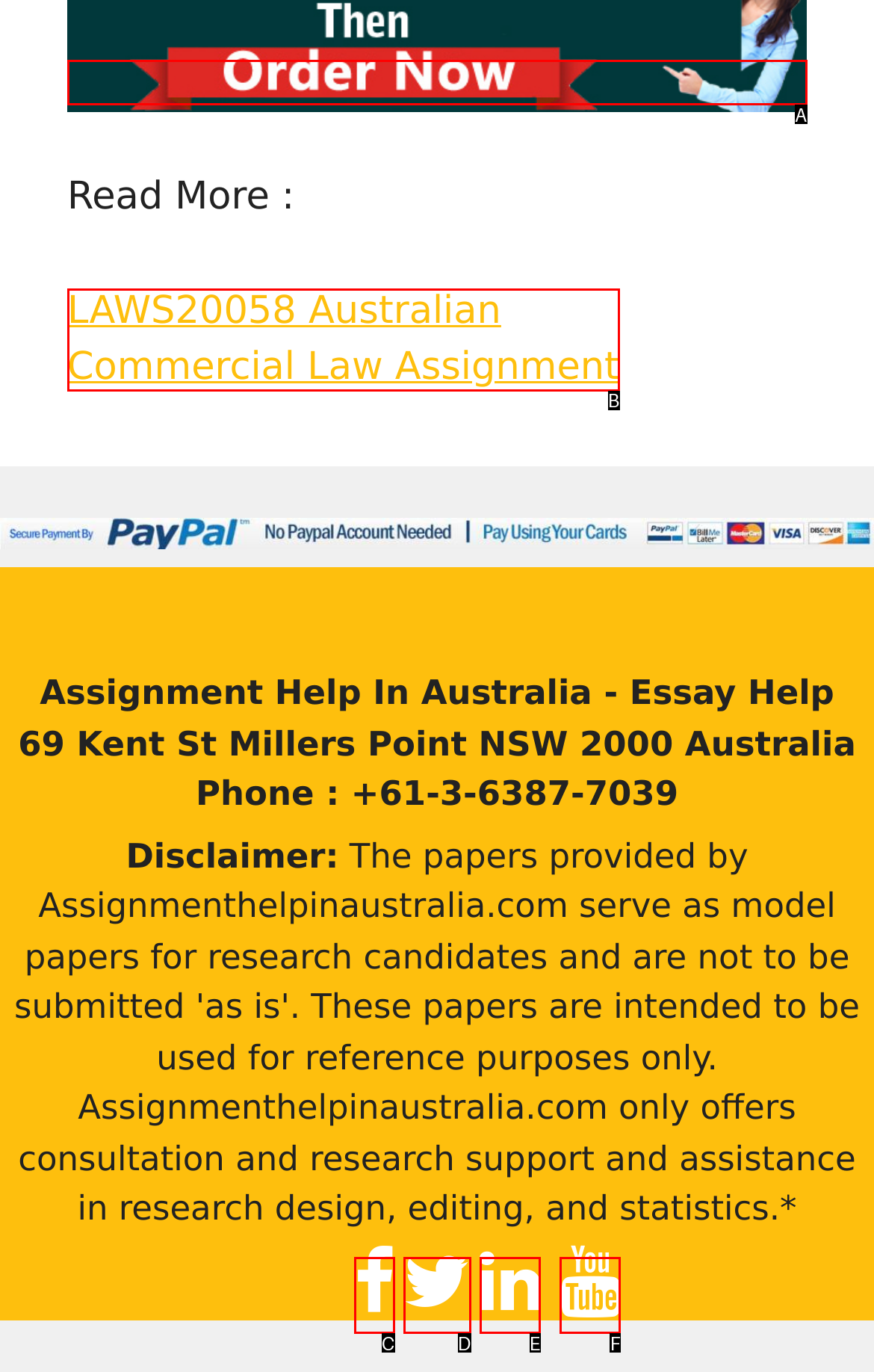Select the option that fits this description: LAWS20058 Australian Commercial Law Assignment
Answer with the corresponding letter directly.

B